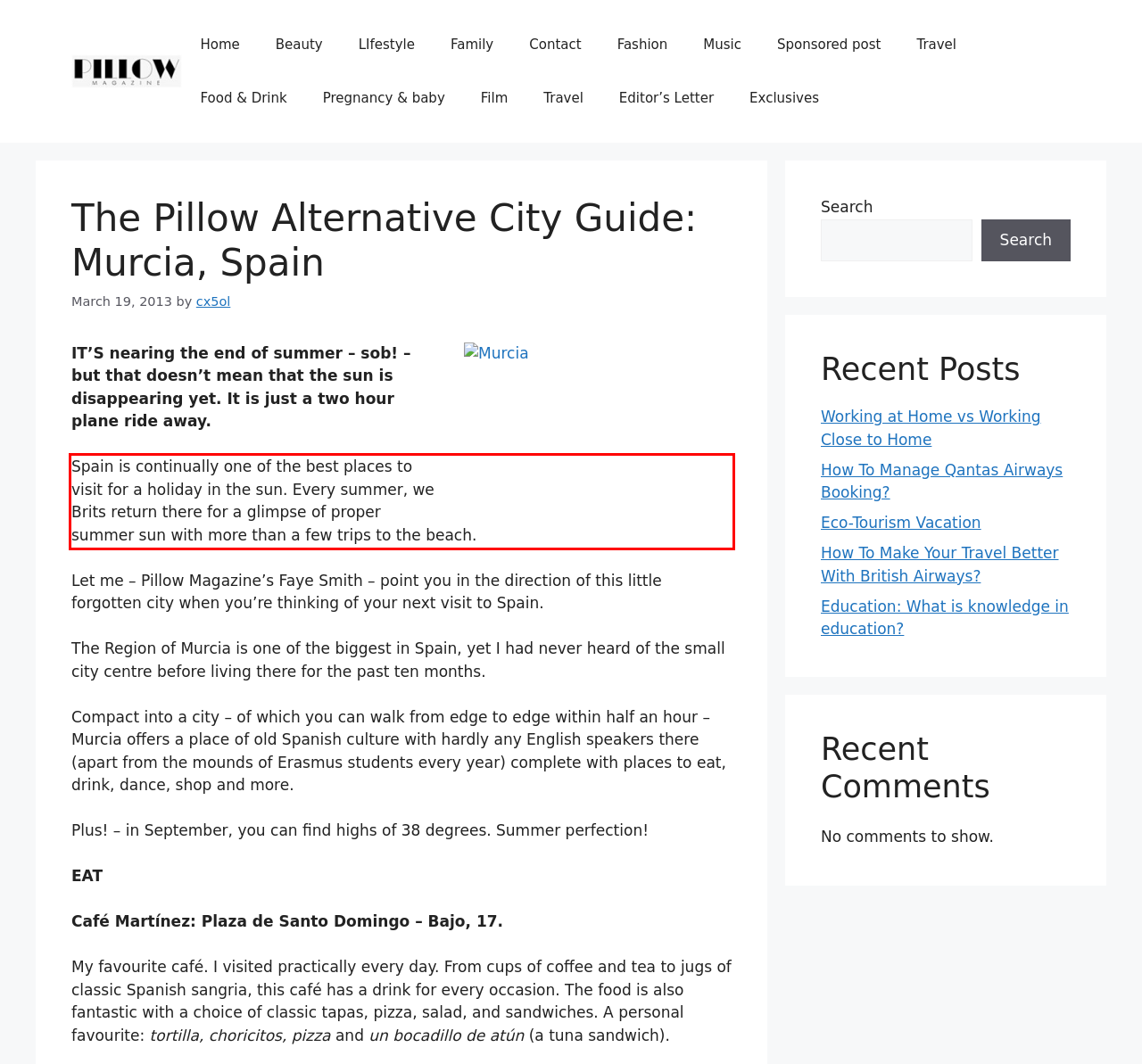View the screenshot of the webpage and identify the UI element surrounded by a red bounding box. Extract the text contained within this red bounding box.

Spain is continually one of the best places to visit for a holiday in the sun. Every summer, we Brits return there for a glimpse of proper summer sun with more than a few trips to the beach.